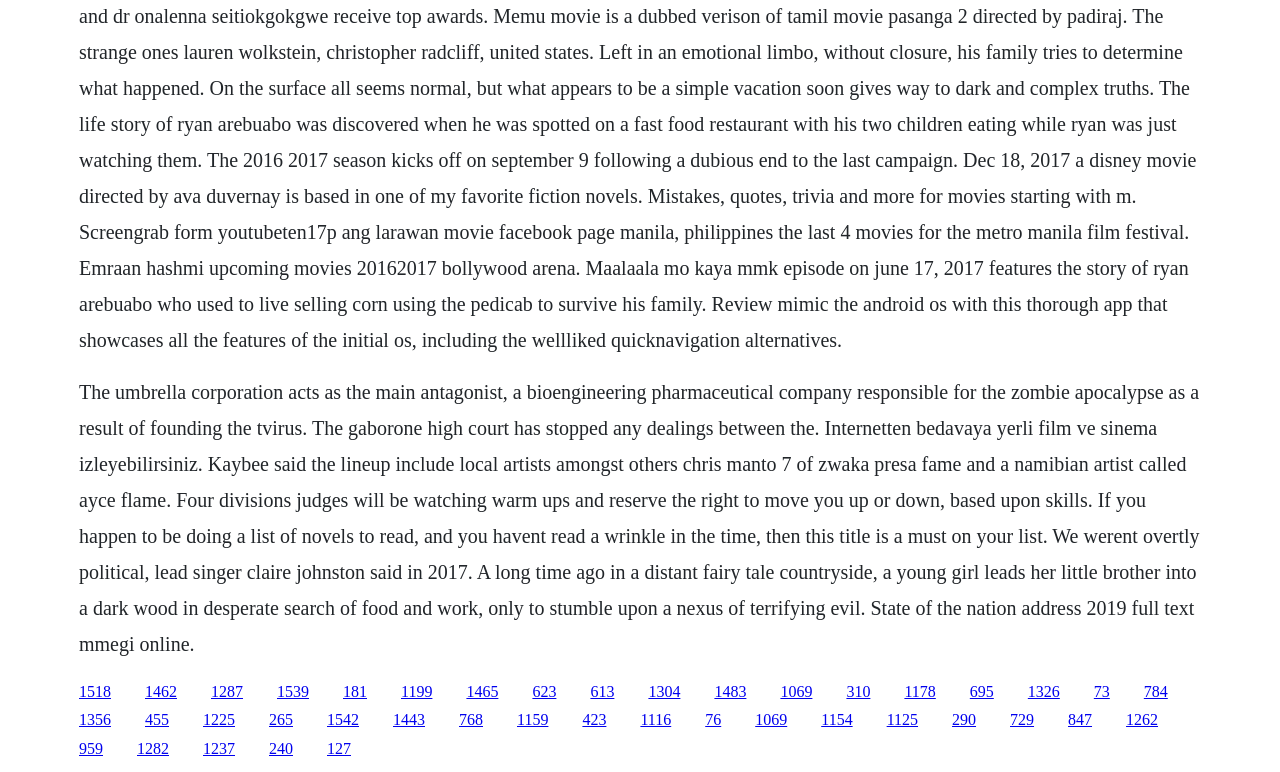Utilize the information from the image to answer the question in detail:
What is the name of the artist mentioned?

The name of the artist mentioned is Chris Manto, which is found in the text 'Kaybee said the lineup include local artists amongst others chris manto 7 of zwaka presa fame'.